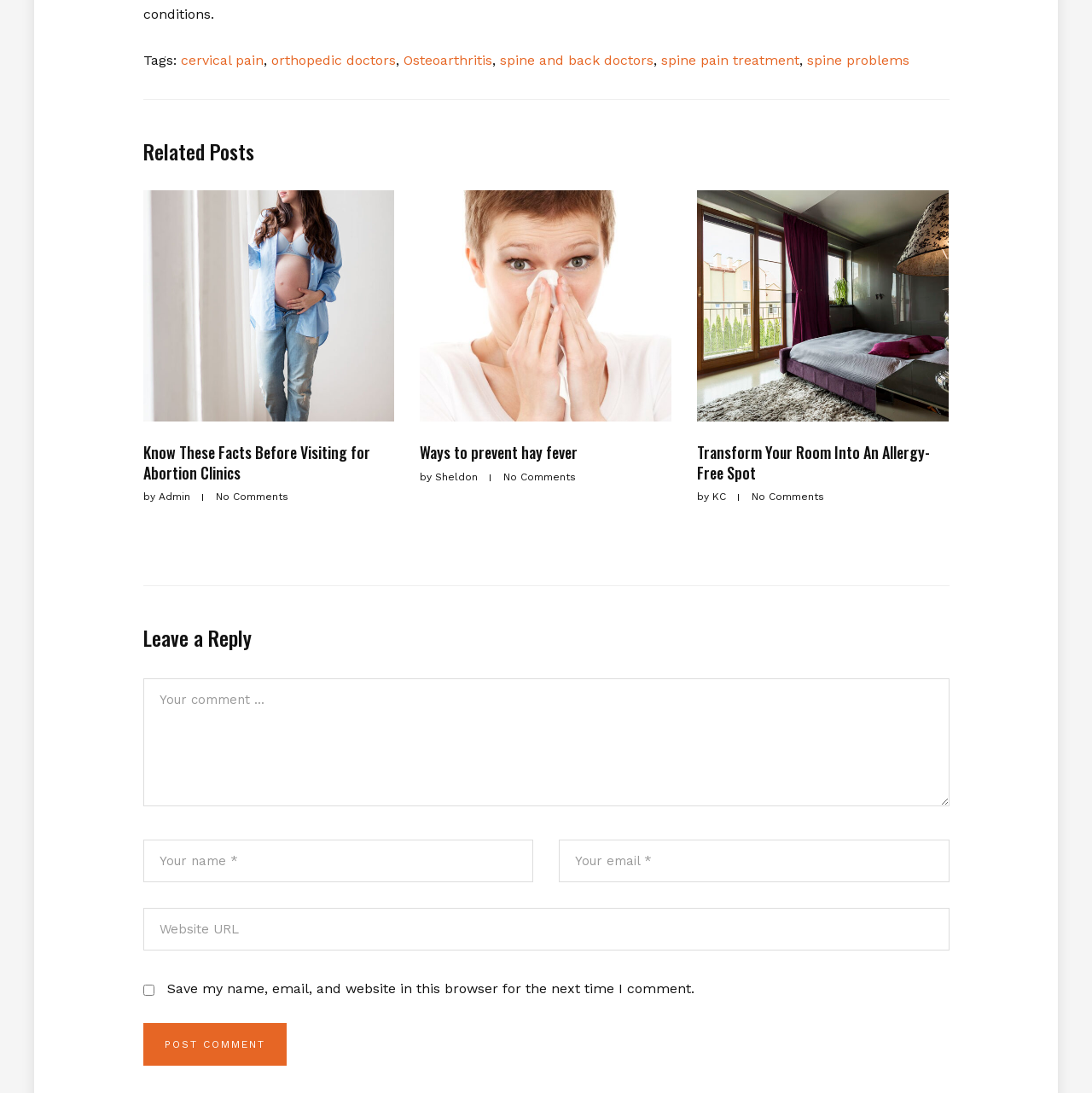Using the provided description spine and back doctors, find the bounding box coordinates for the UI element. Provide the coordinates in (top-left x, top-left y, bottom-right x, bottom-right y) format, ensuring all values are between 0 and 1.

[0.457, 0.048, 0.598, 0.063]